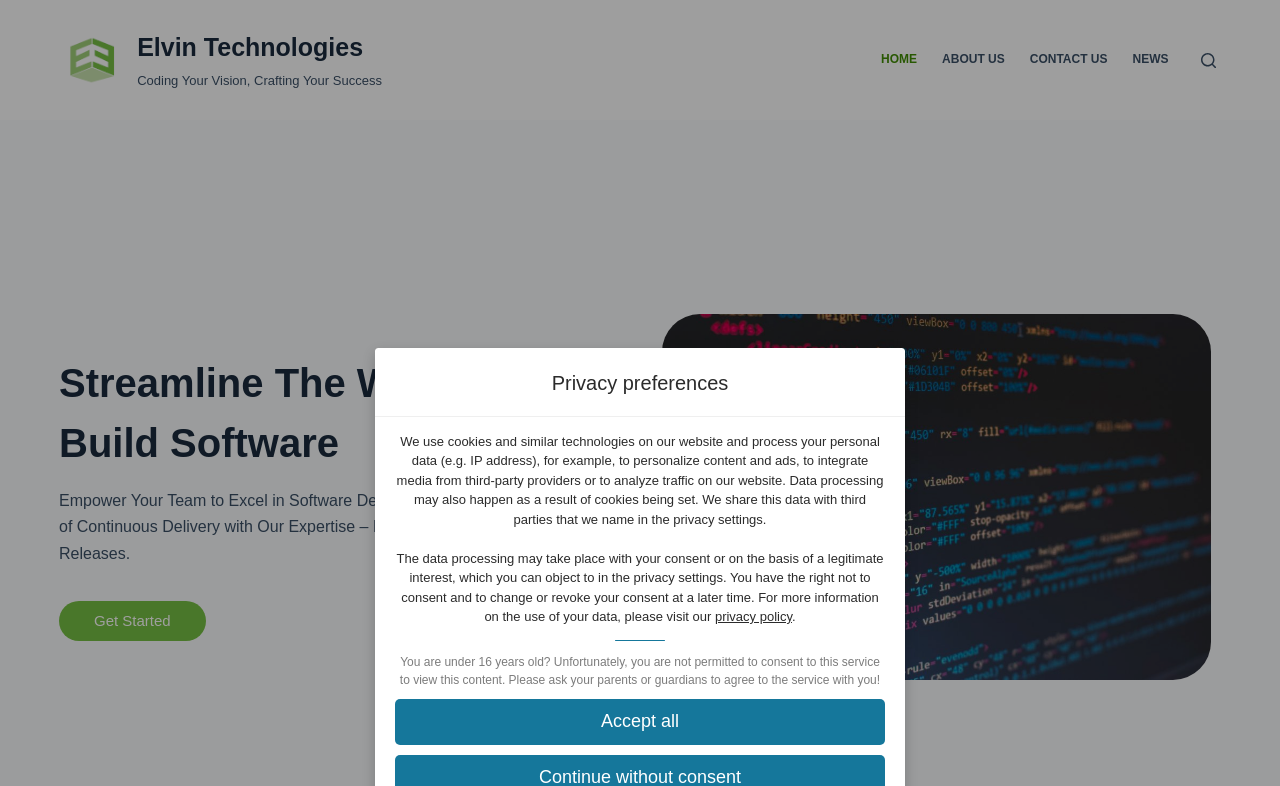Please respond to the question with a concise word or phrase:
What can be found in the privacy settings?

Legitimate interest and consent options